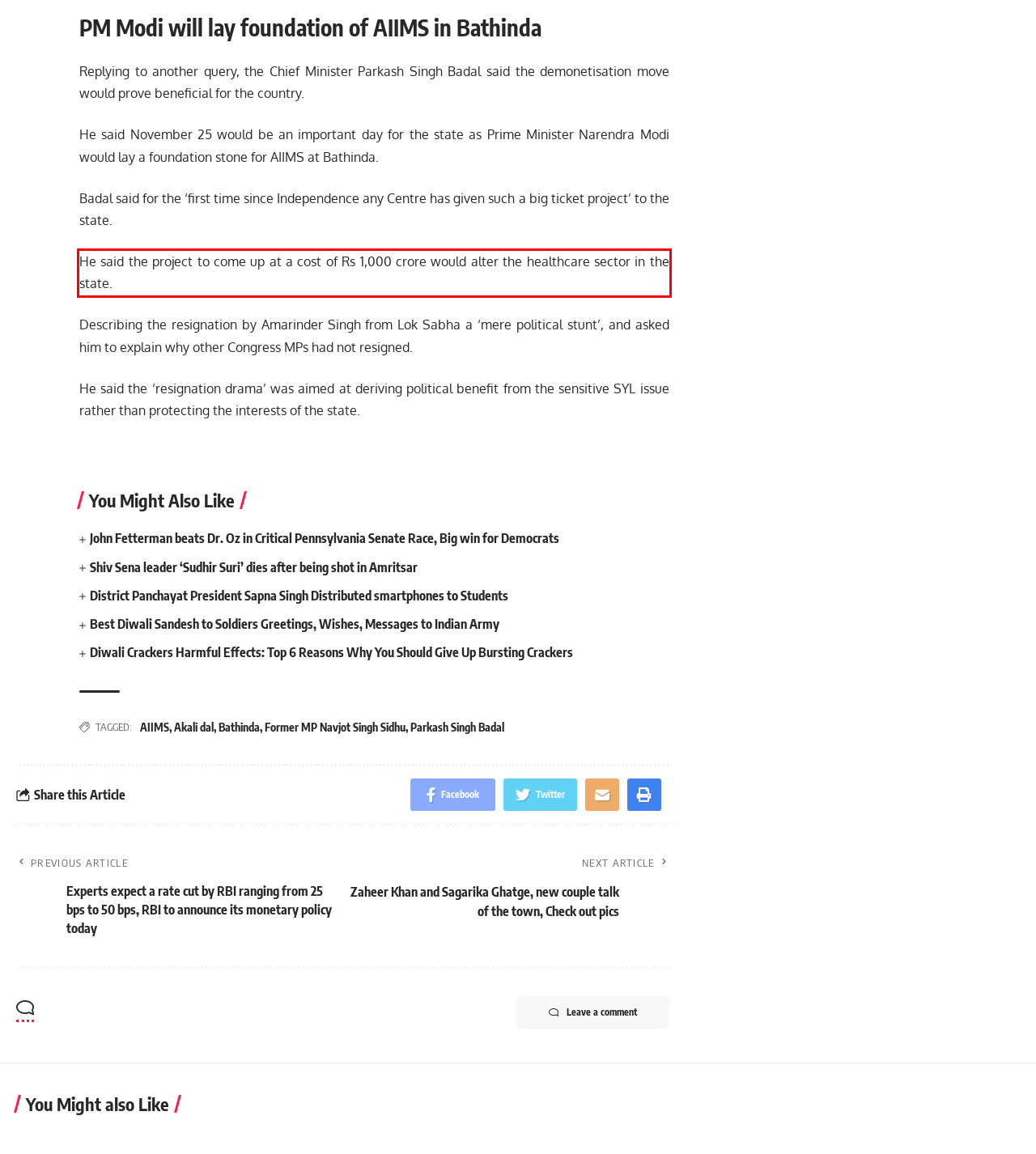You have a screenshot with a red rectangle around a UI element. Recognize and extract the text within this red bounding box using OCR.

He said the project to come up at a cost of Rs 1,000 crore would alter the healthcare sector in the state.